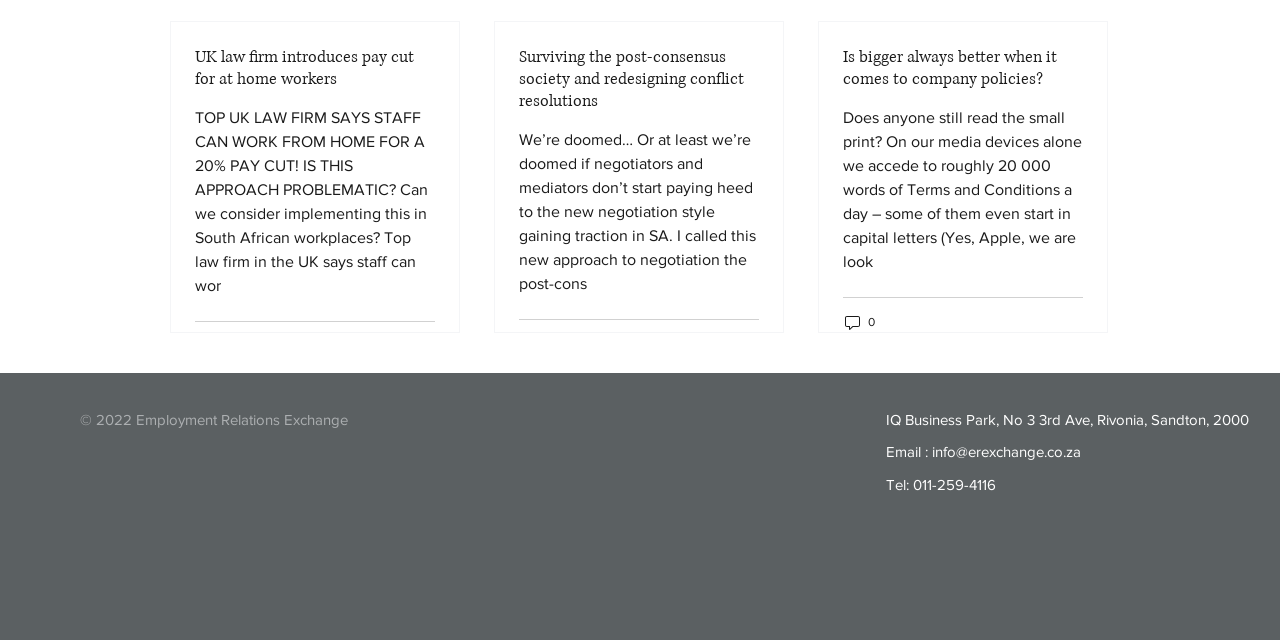Determine the bounding box coordinates for the region that must be clicked to execute the following instruction: "Check the comments on the article about is bigger always better when it comes to company policies".

[0.659, 0.488, 0.685, 0.518]